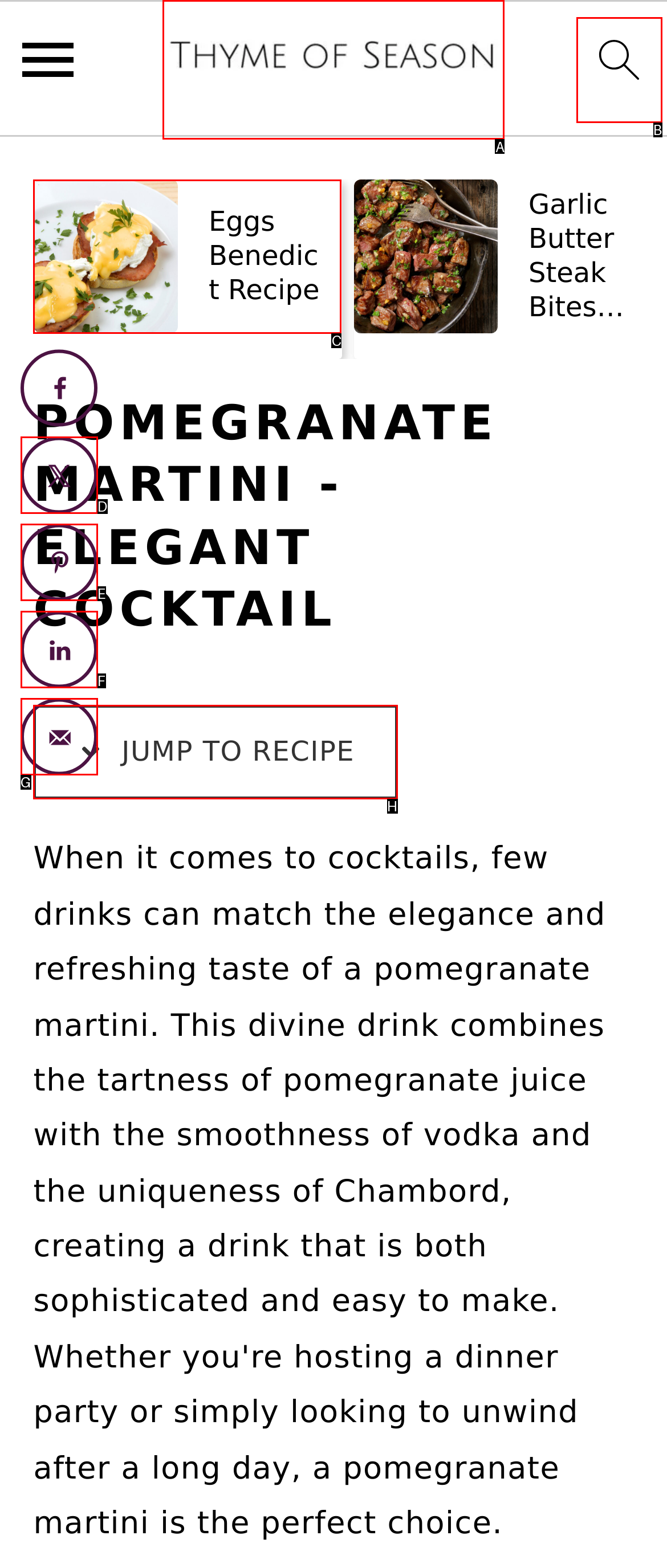Determine which letter corresponds to the UI element to click for this task: go to homepage
Respond with the letter from the available options.

A